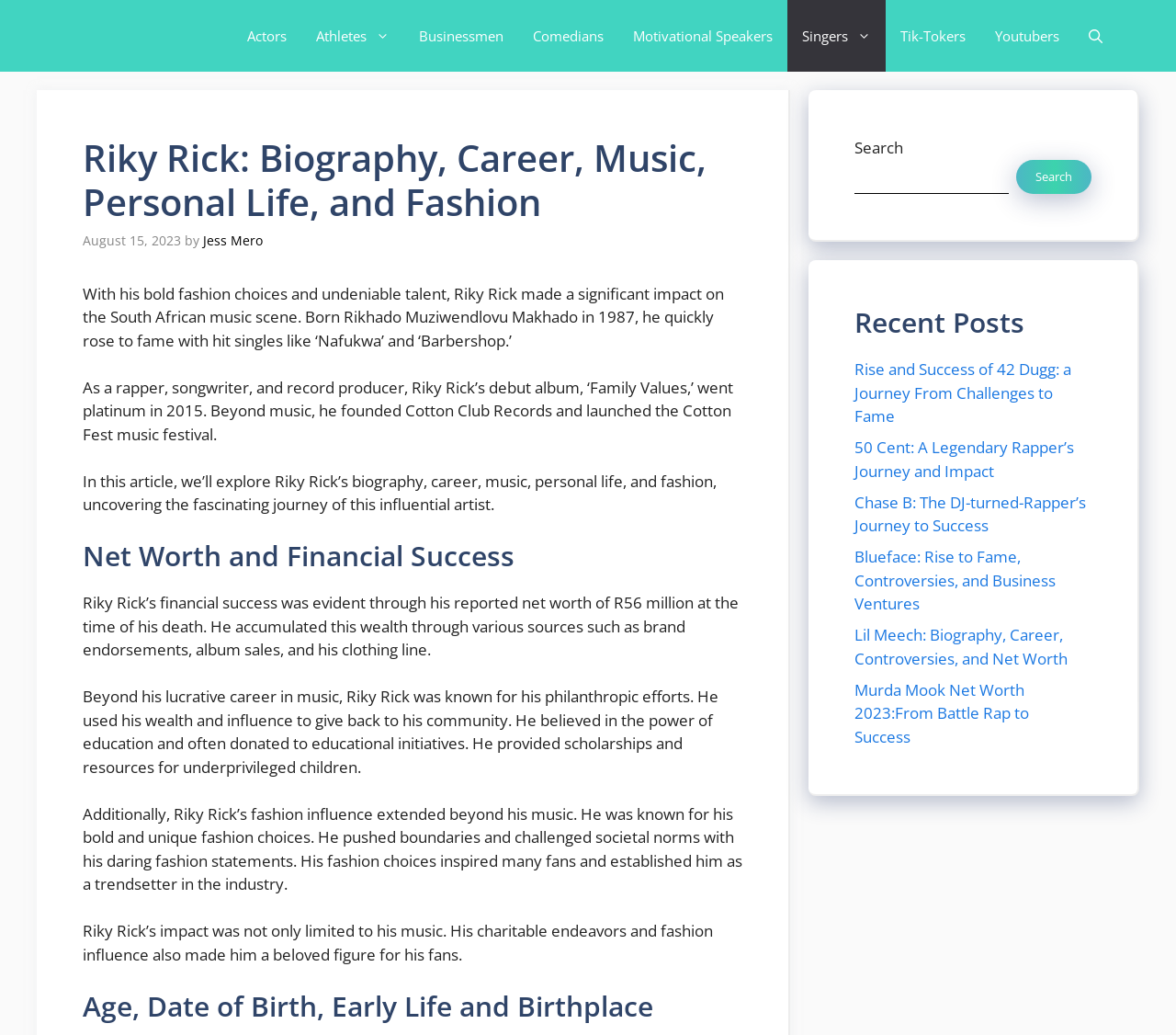Provide an in-depth description of the elements and layout of the webpage.

This webpage is about Riky Rick, a South African musician, and provides an overview of his biography, career, music, personal life, and fashion. At the top of the page, there is a navigation bar with links to different categories such as "Actors", "Athletes", "Businessmen", and more. Below the navigation bar, there is a header section with a title "Riky Rick: Biography, Career, Music, Personal Life, and Fashion" and a timestamp "August 15, 2023". 

The main content of the page is divided into sections, each with a heading. The first section provides an introduction to Riky Rick, describing his impact on the South African music scene and his rise to fame. The following sections delve into his biography, career, music, personal life, and fashion, including his net worth, financial success, philanthropic efforts, and fashion influence.

On the right side of the page, there is a search bar with a search button, allowing users to search for specific content. Below the search bar, there is a section titled "Recent Posts" with links to other articles about different celebrities, including 42 Dugg, 50 Cent, Chase B, Blueface, Lil Meech, and Murda Mook.